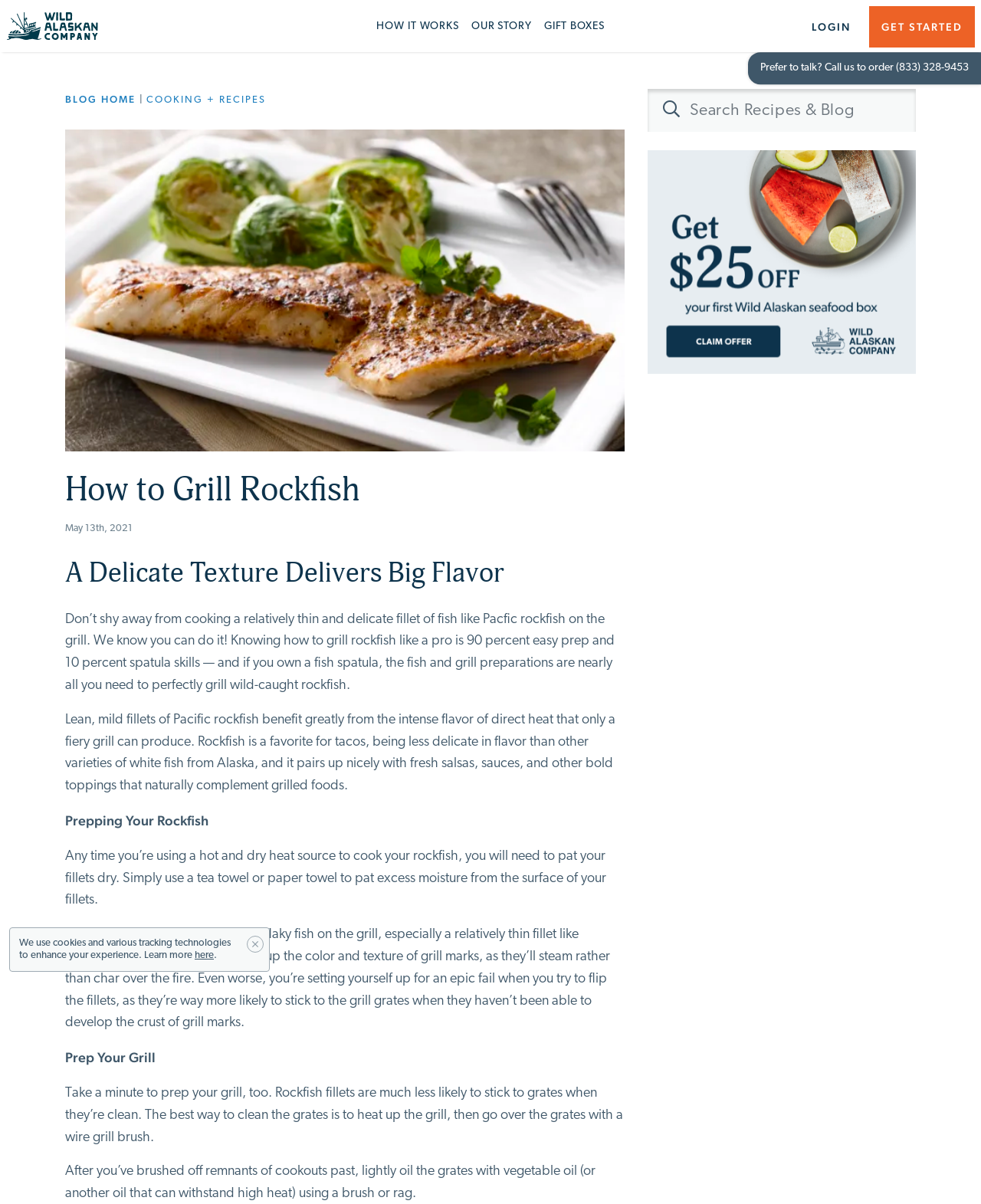What is the benefit of grilling rockfish?
Provide a short answer using one word or a brief phrase based on the image.

Intense flavor